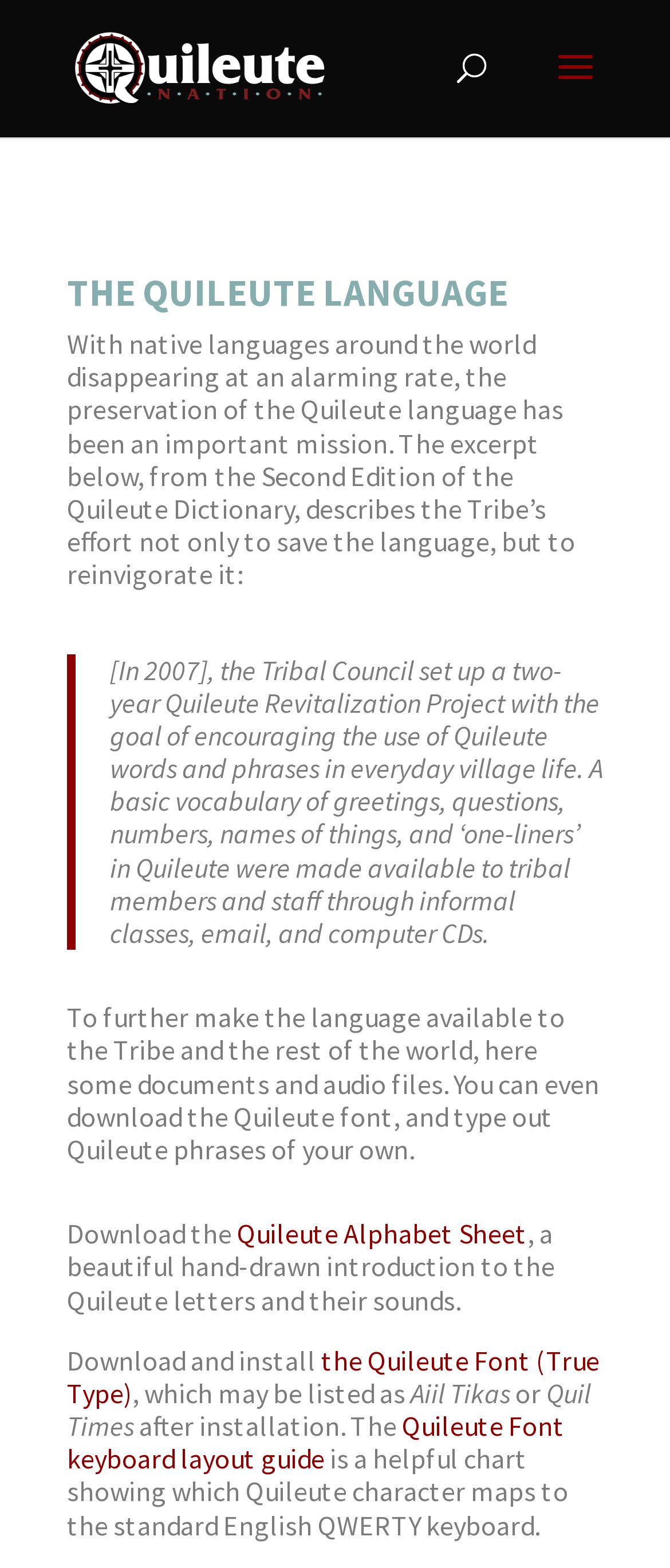Can you extract the headline from the webpage for me?

THE QUILEUTE LANGUAGE